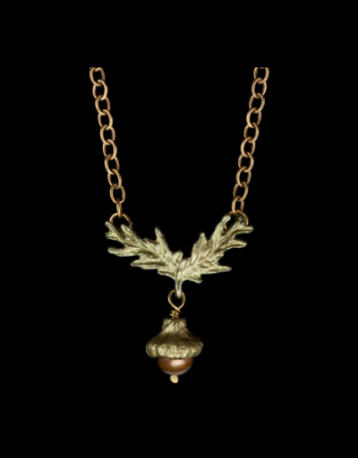Provide a short answer using a single word or phrase for the following question: 
What does the pendant symbolize?

New beginnings